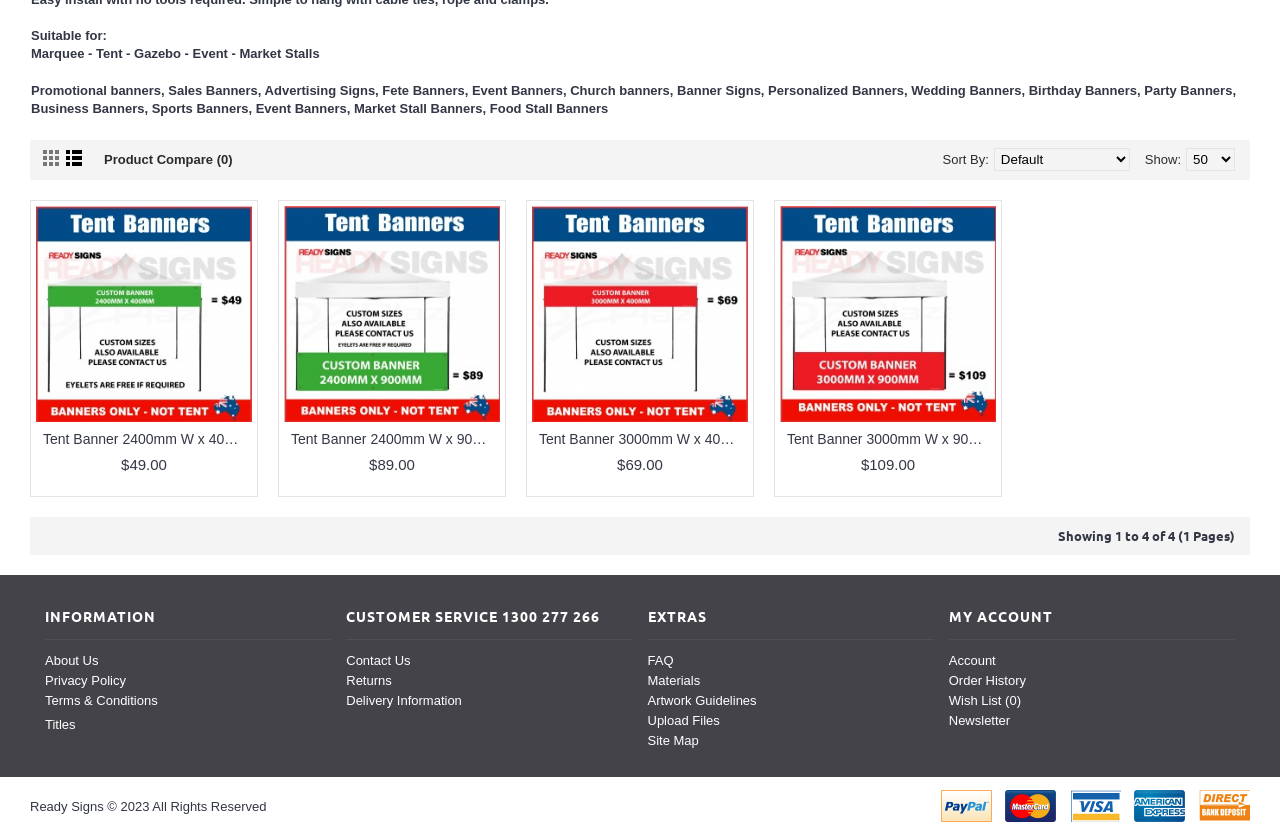Provide the bounding box coordinates of the HTML element described as: "Artwork Guidelines". The bounding box coordinates should be four float numbers between 0 and 1, i.e., [left, top, right, bottom].

[0.506, 0.827, 0.729, 0.849]